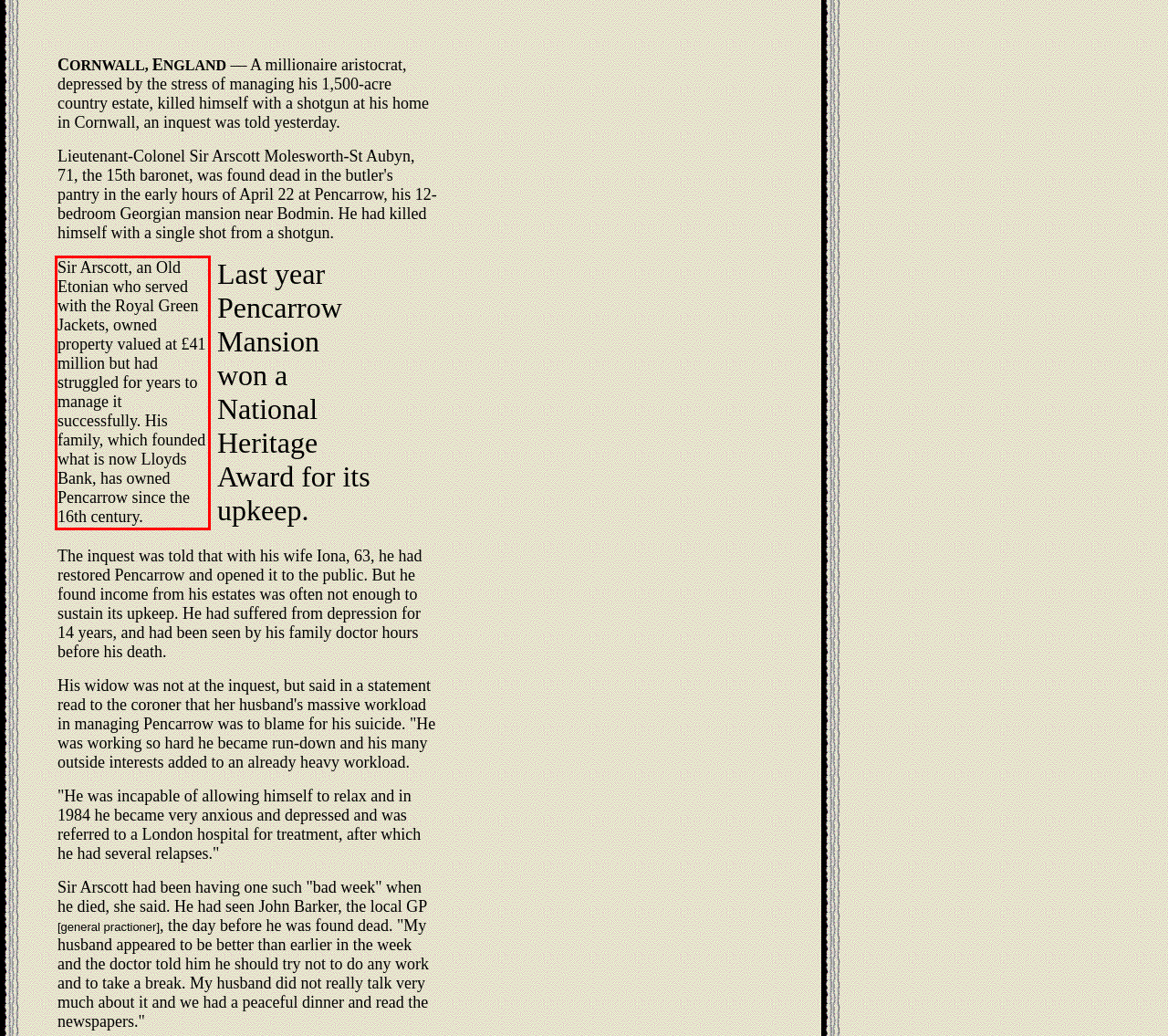Extract and provide the text found inside the red rectangle in the screenshot of the webpage.

Sir Arscott, an Old Etonian who served with the Royal Green Jackets, owned property valued at £41 million but had struggled for years to manage it successfully. His family, which founded what is now Lloyds Bank, has owned Pencarrow since the 16th century.